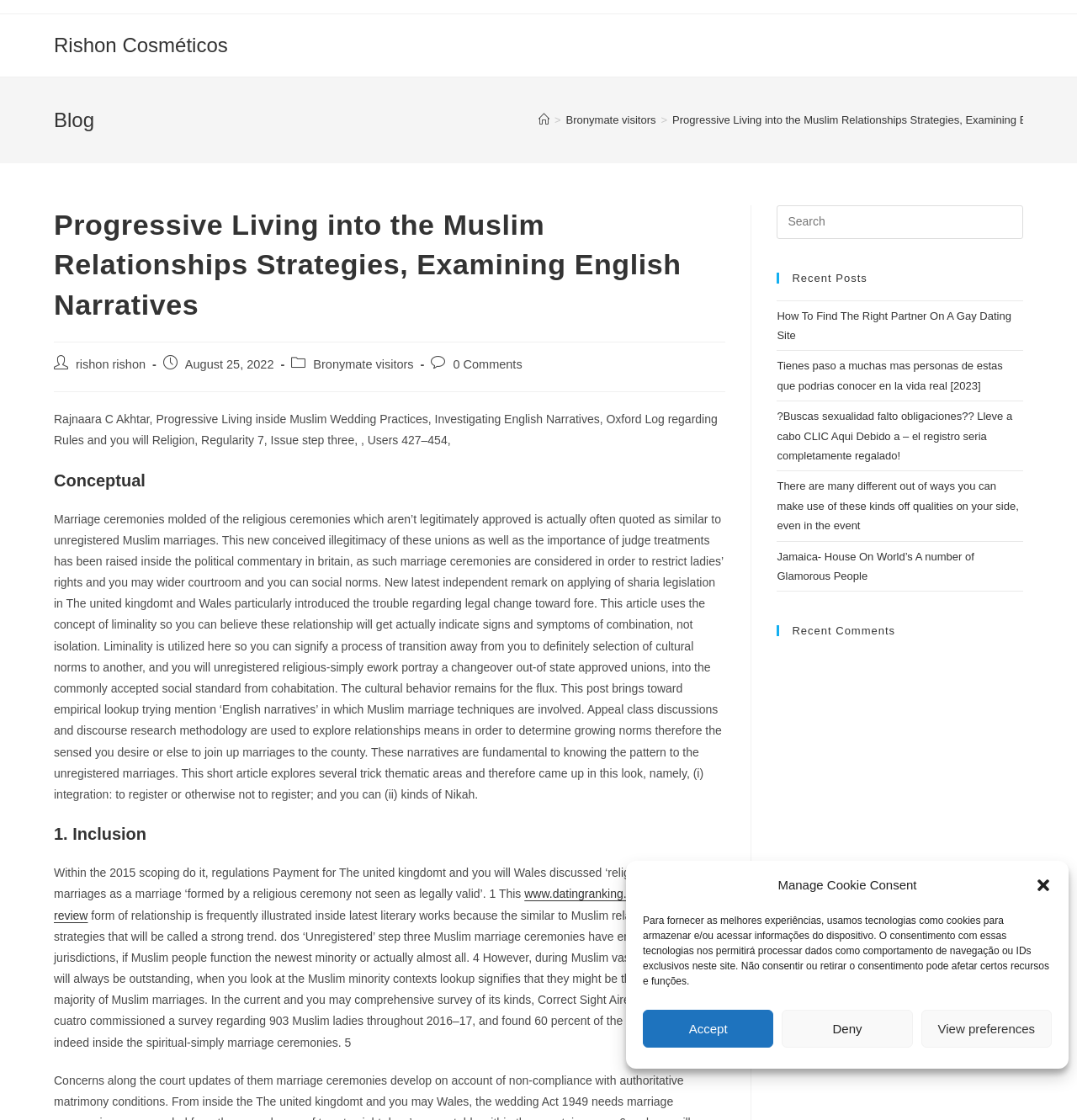Identify the bounding box for the given UI element using the description provided. Coordinates should be in the format (top-left x, top-left y, bottom-right x, bottom-right y) and must be between 0 and 1. Here is the description: View preferences

[0.855, 0.902, 0.977, 0.935]